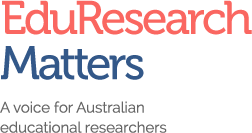What is the color of the tagline?
Using the information presented in the image, please offer a detailed response to the question.

The tagline 'A voice for Australian educational researchers' is written in a subtle gray color, which provides a nice contrast to the bold coral and deep blue colors of the logo, making it easy to read and understand.